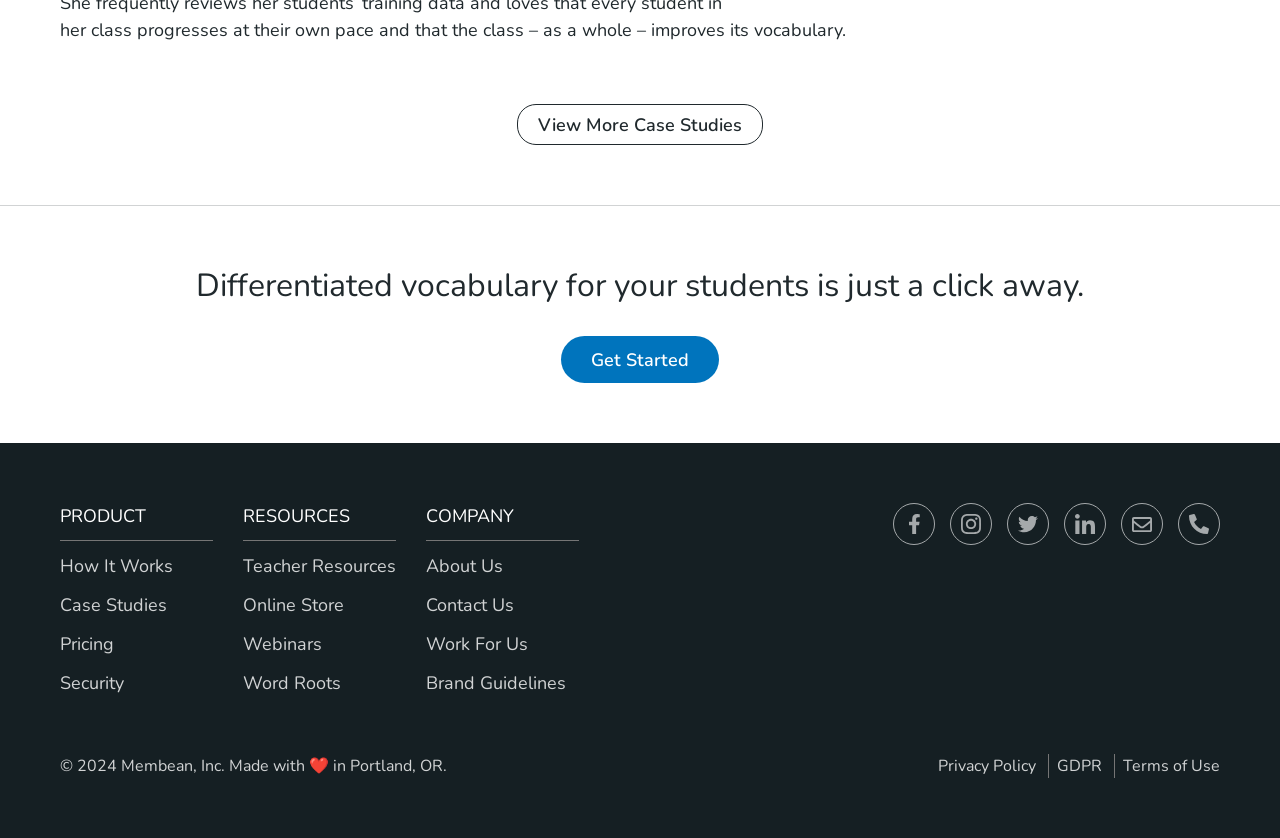Using the details from the image, please elaborate on the following question: What is the main purpose of this website?

The website appears to be focused on providing vocabulary learning resources, as indicated by the 'Differentiated vocabulary for your students is just a click away' text and the 'Get Started' button. The navigation menu also includes links to 'Case Studies', 'How It Works', and 'Pricing', which suggests that the website is offering a product or service related to vocabulary learning.